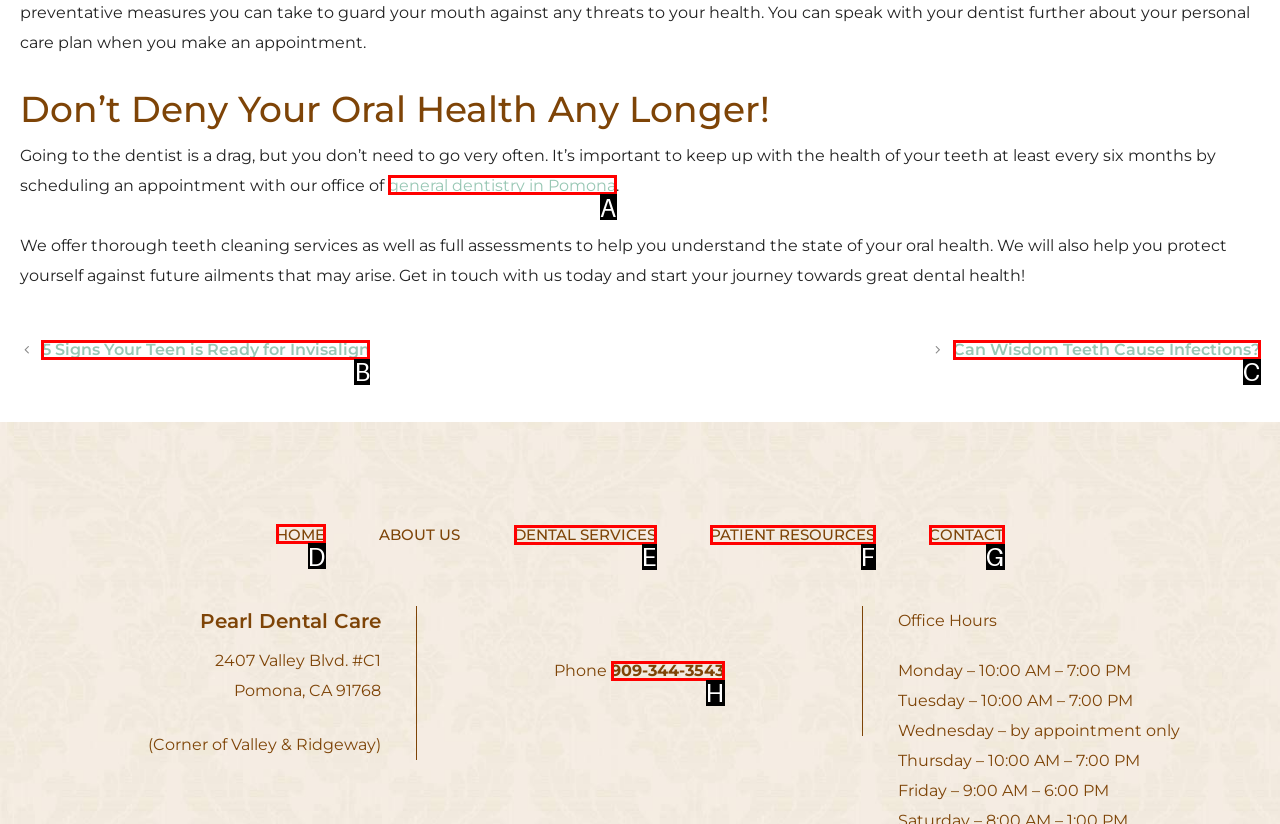Point out the specific HTML element to click to complete this task: Go to the home page Reply with the letter of the chosen option.

D